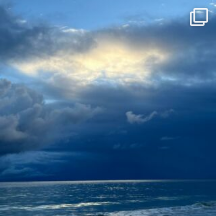What is reflected in the tranquil waves? From the image, respond with a single word or brief phrase.

Varying shades of the sky